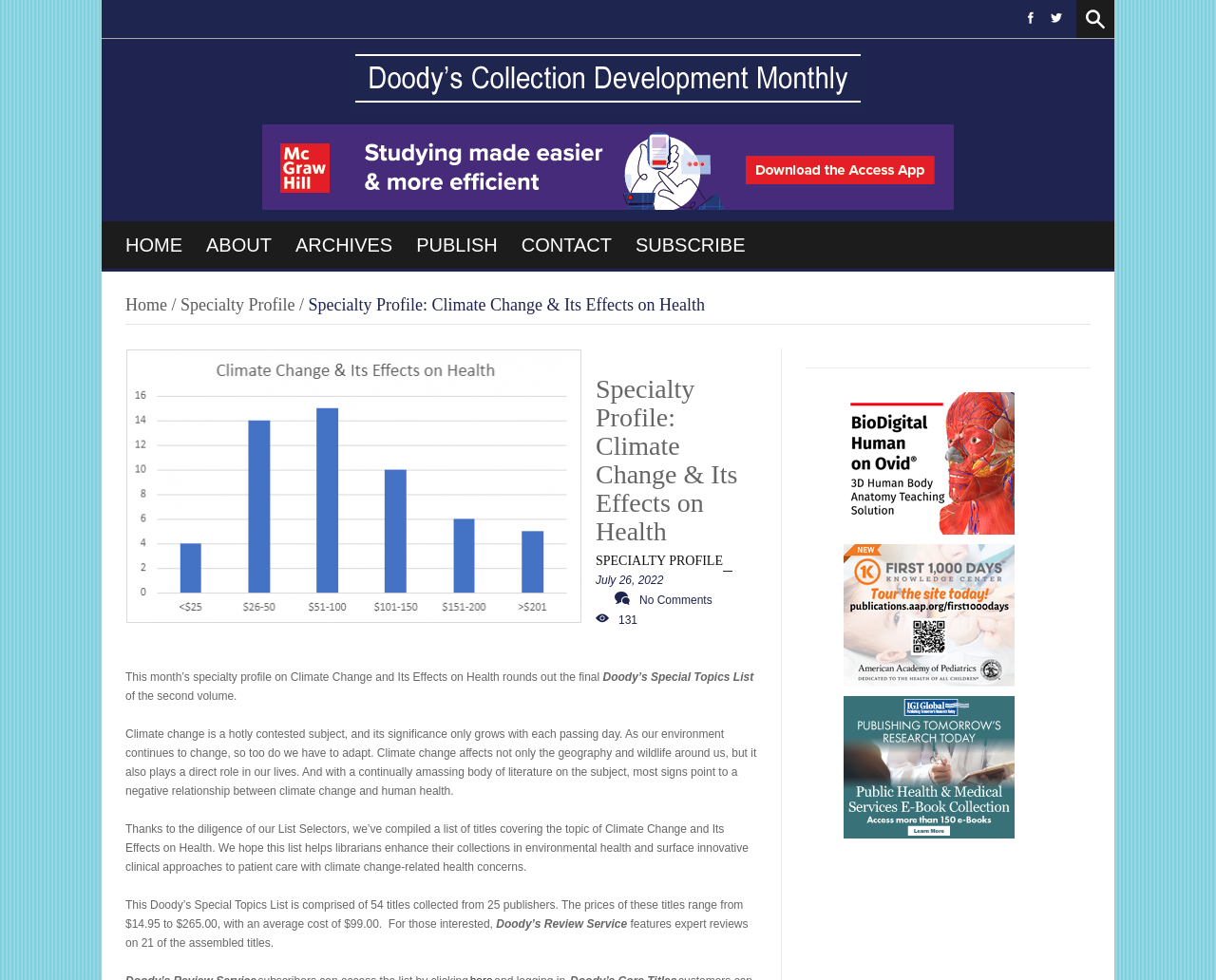Using the element description: "Specialty Profile", determine the bounding box coordinates. The coordinates should be in the format [left, top, right, bottom], with values between 0 and 1.

[0.148, 0.301, 0.243, 0.321]